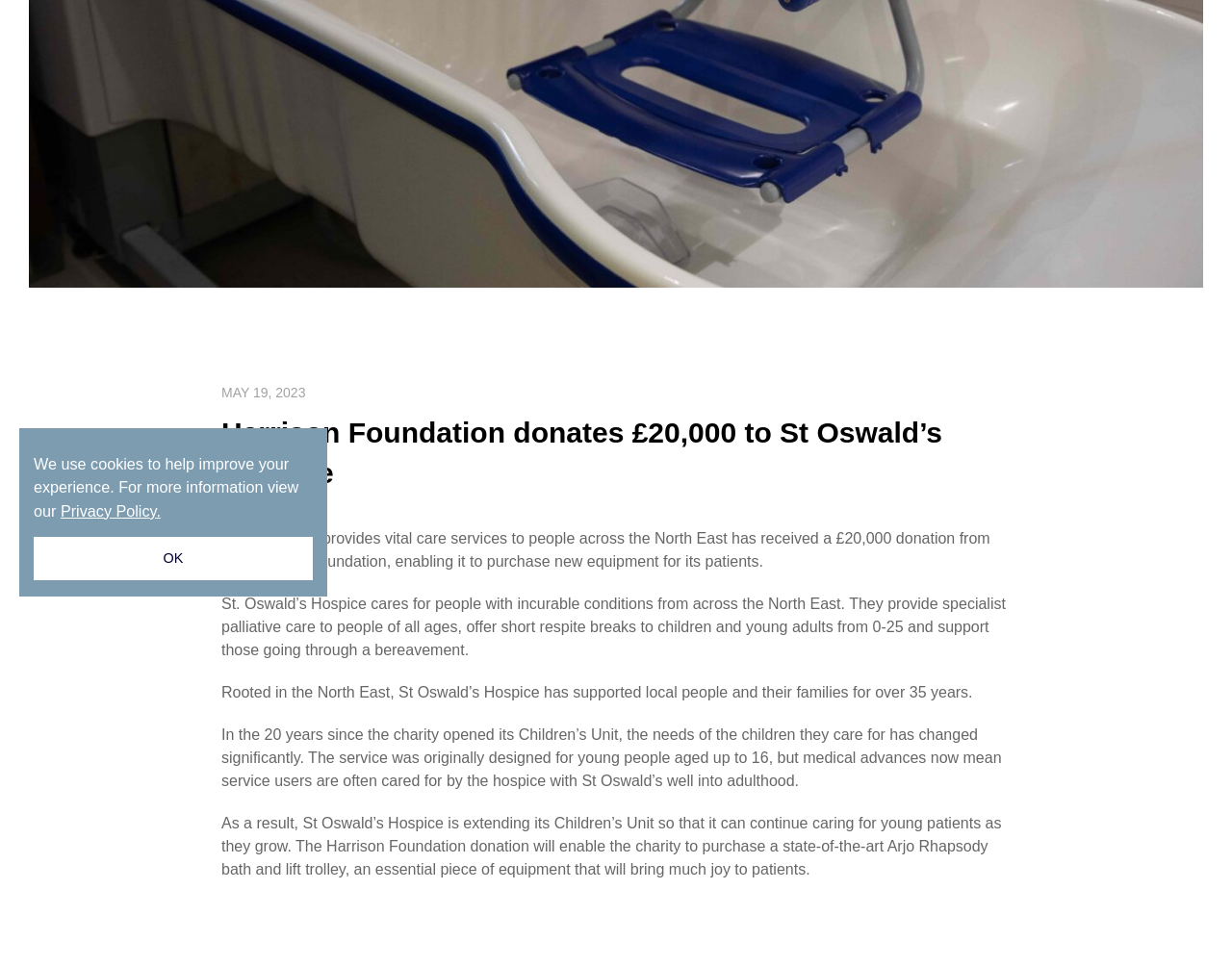Based on the element description OK, identify the bounding box of the UI element in the given webpage screenshot. The coordinates should be in the format (top-left x, top-left y, bottom-right x, bottom-right y) and must be between 0 and 1.

[0.027, 0.556, 0.254, 0.601]